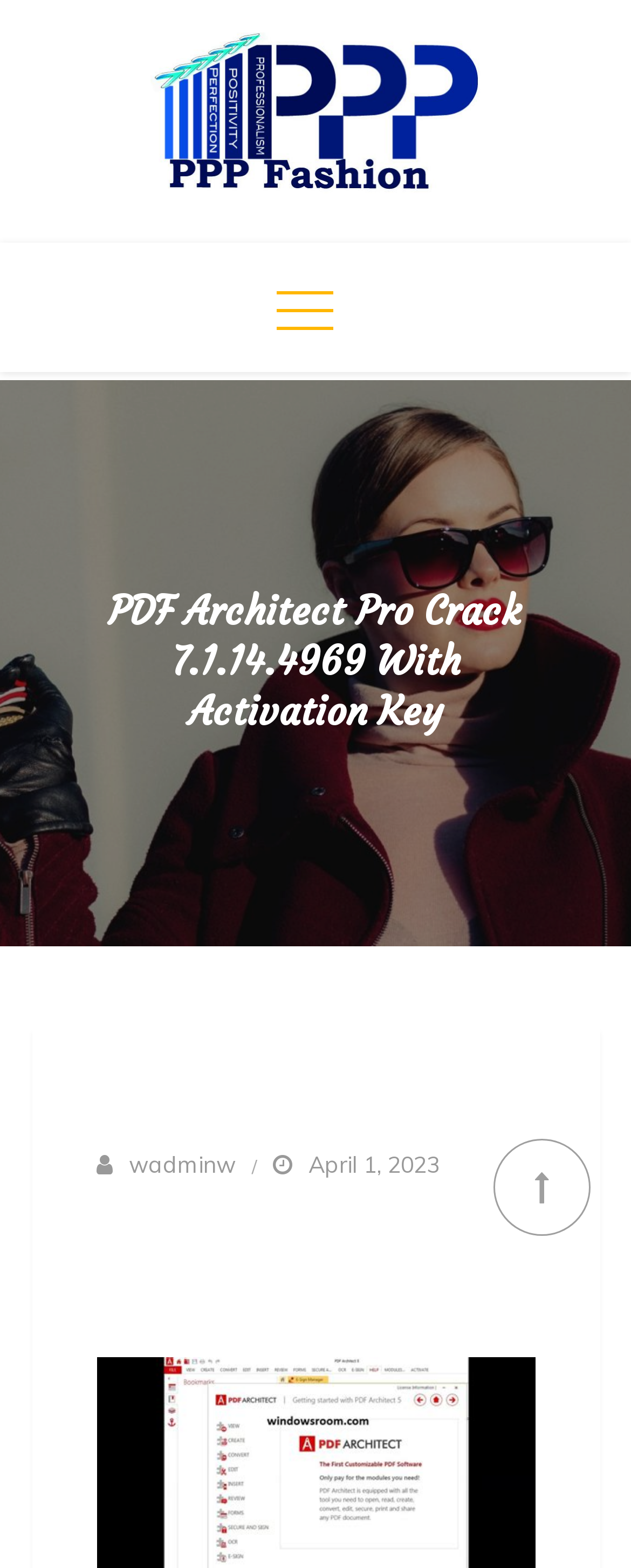When was the article published?
Please give a detailed and thorough answer to the question, covering all relevant points.

The publication date of the article can be found in the link element with the text ' April 1, 2023'. This link element is a child of the heading element with the text 'PDF Architect Pro Crack 7.1.14.4969 With Activation Key' and has a bounding box with coordinates [0.432, 0.733, 0.696, 0.752].